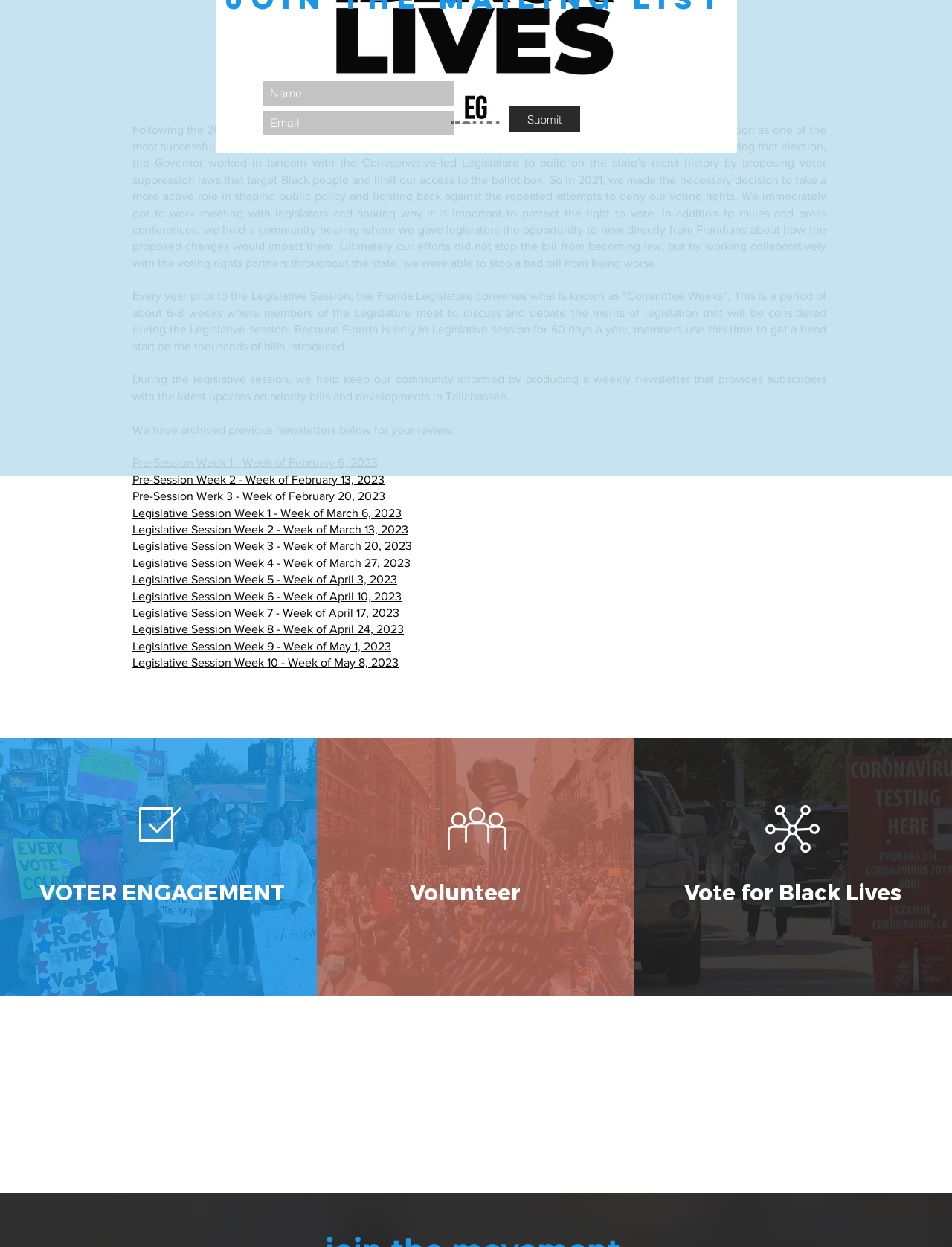Extract the bounding box of the UI element described as: "aria-label="Name" name="name" placeholder="Name"".

[0.275, 0.064, 0.478, 0.085]